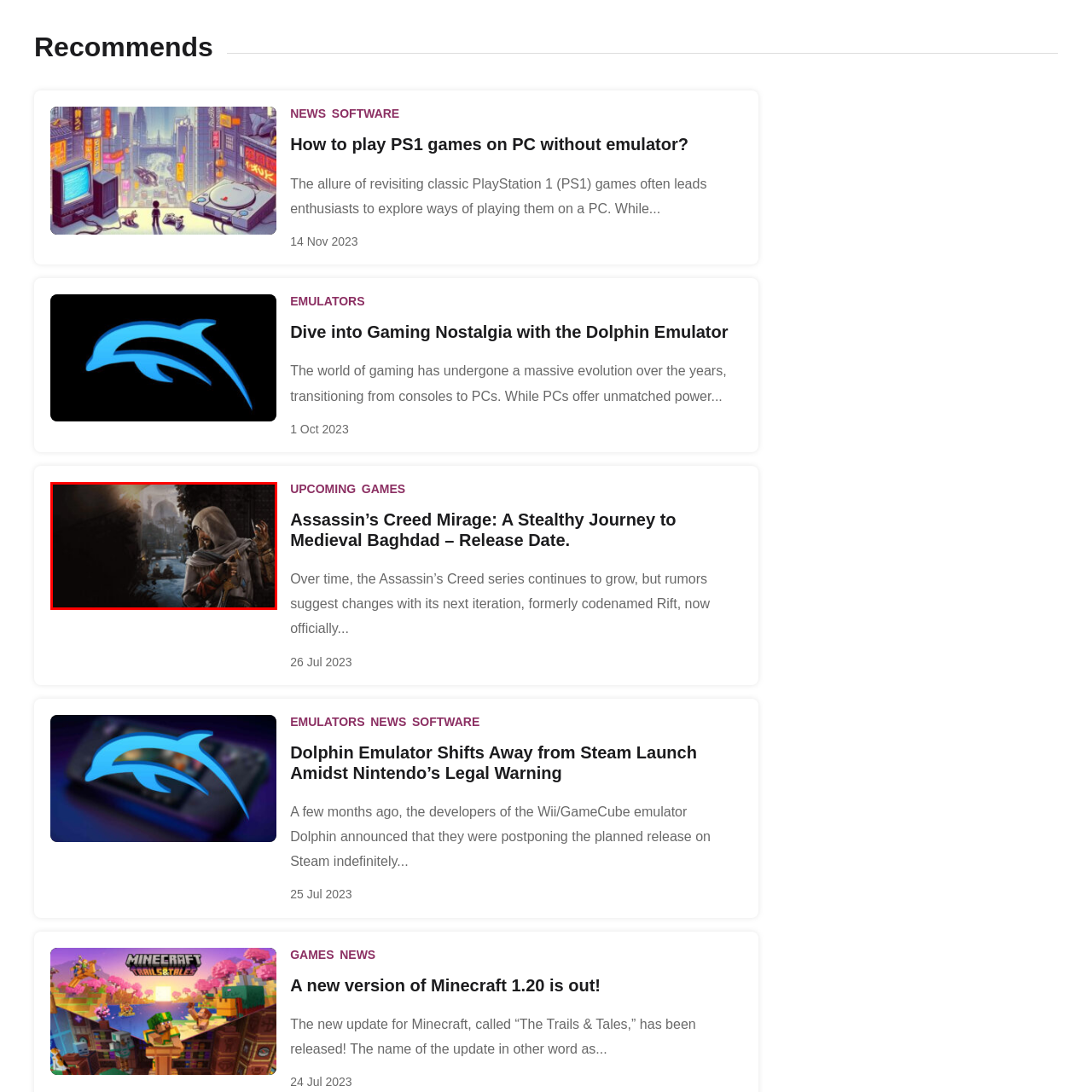What type of environment is the character in?
Observe the image inside the red bounding box and give a concise answer using a single word or phrase.

shadowy